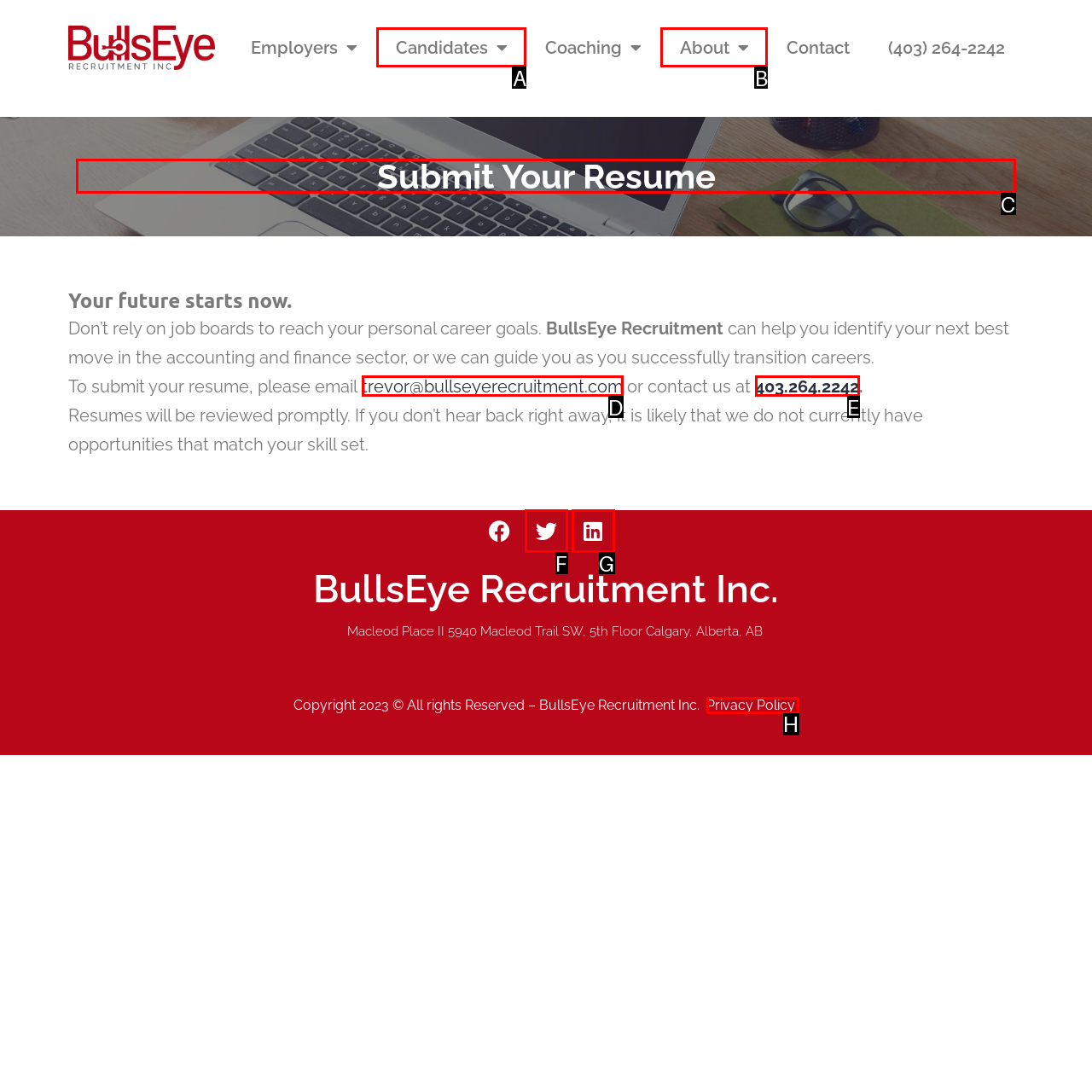Choose the letter of the element that should be clicked to complete the task: Submit your resume
Answer with the letter from the possible choices.

C